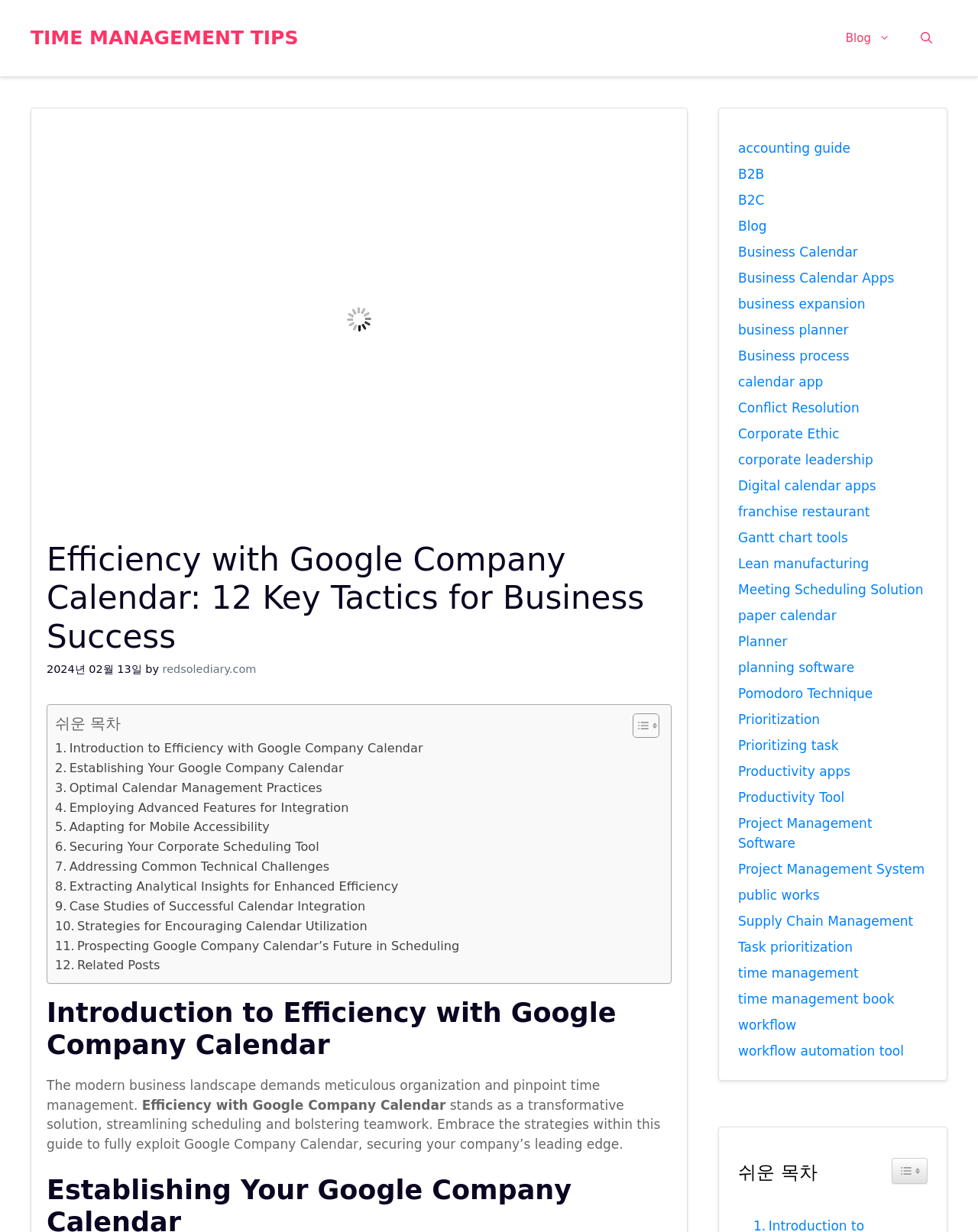Provide a short answer using a single word or phrase for the following question: 
How many sections are there in the table of content?

12